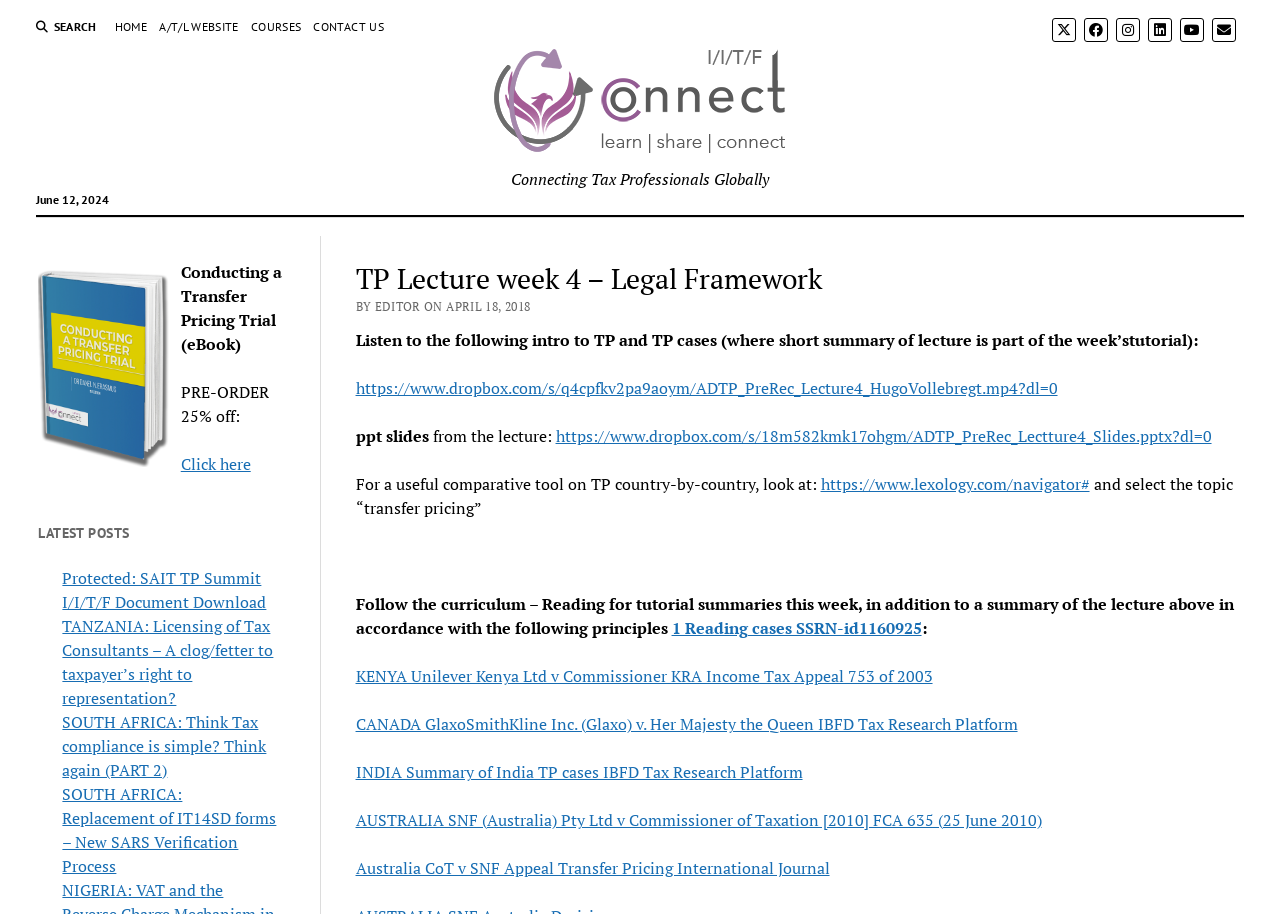Answer the question with a brief word or phrase:
What is the date of the lecture?

April 18, 2018